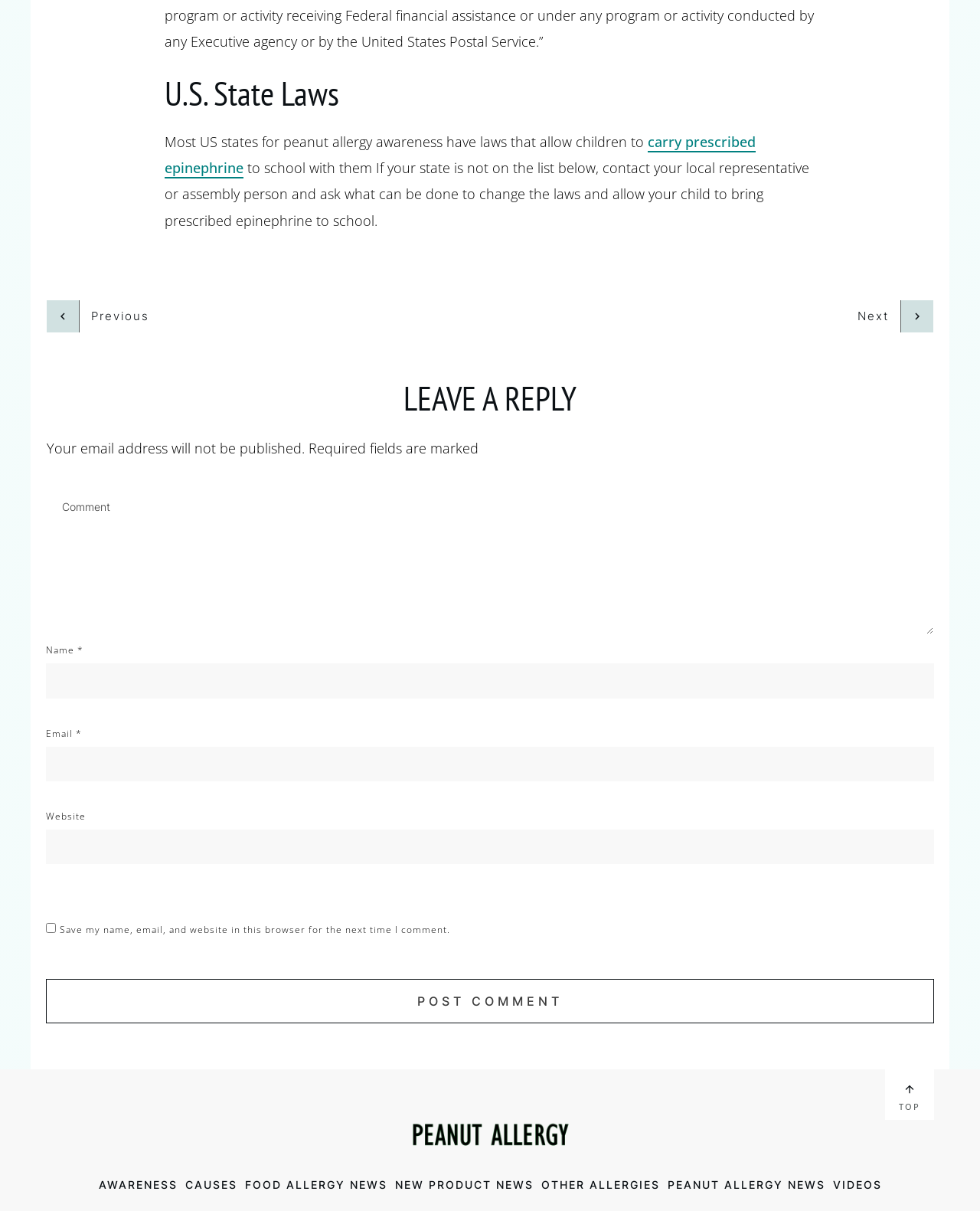What is the main topic of this webpage?
Using the image, provide a concise answer in one word or a short phrase.

U.S. State Laws